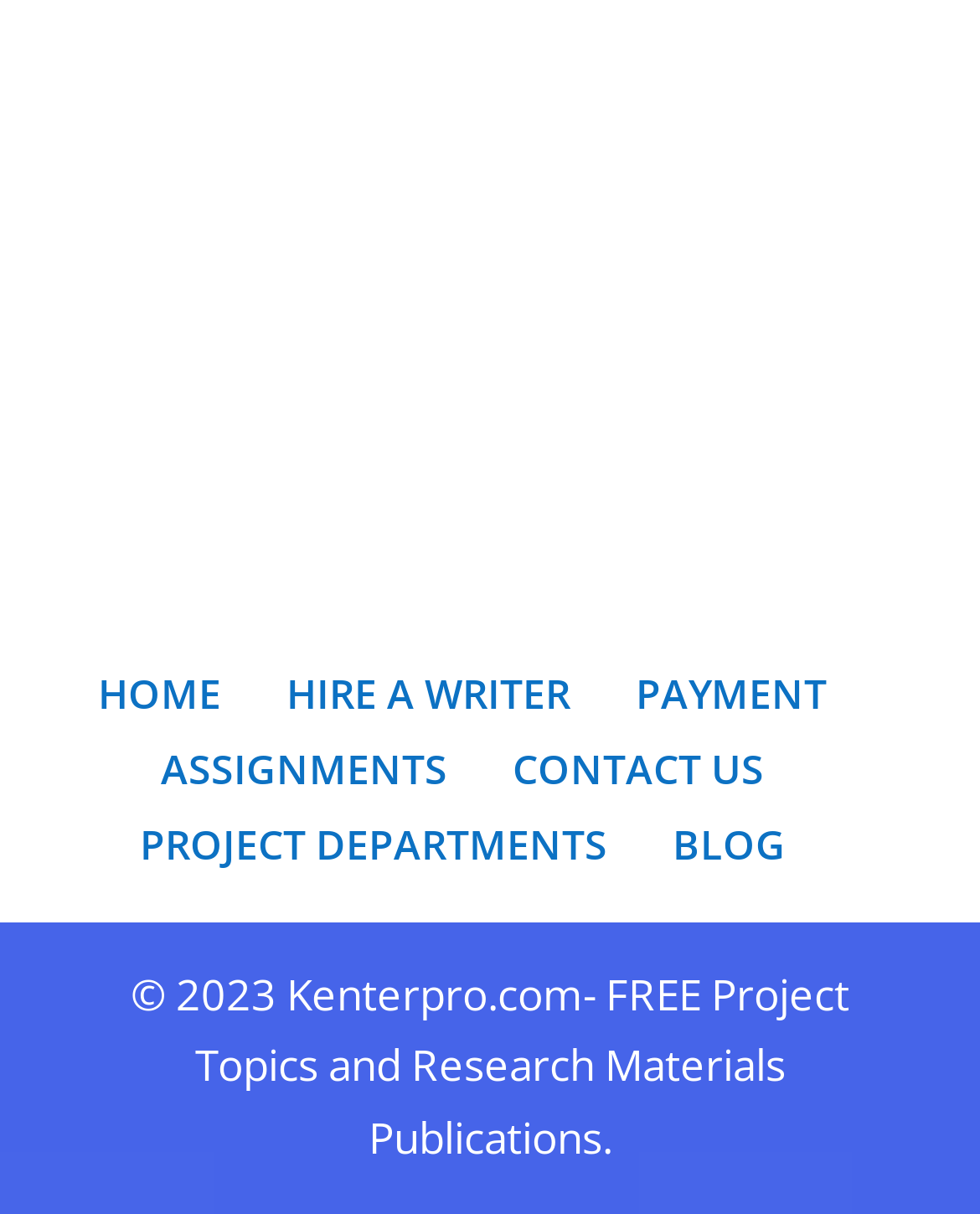How many links are there in the top section?
From the details in the image, provide a complete and detailed answer to the question.

I counted the number of links in the top section, which are 'HOME', 'HIRE A WRITER', and 'PAYMENT'. There are 3 links in total.